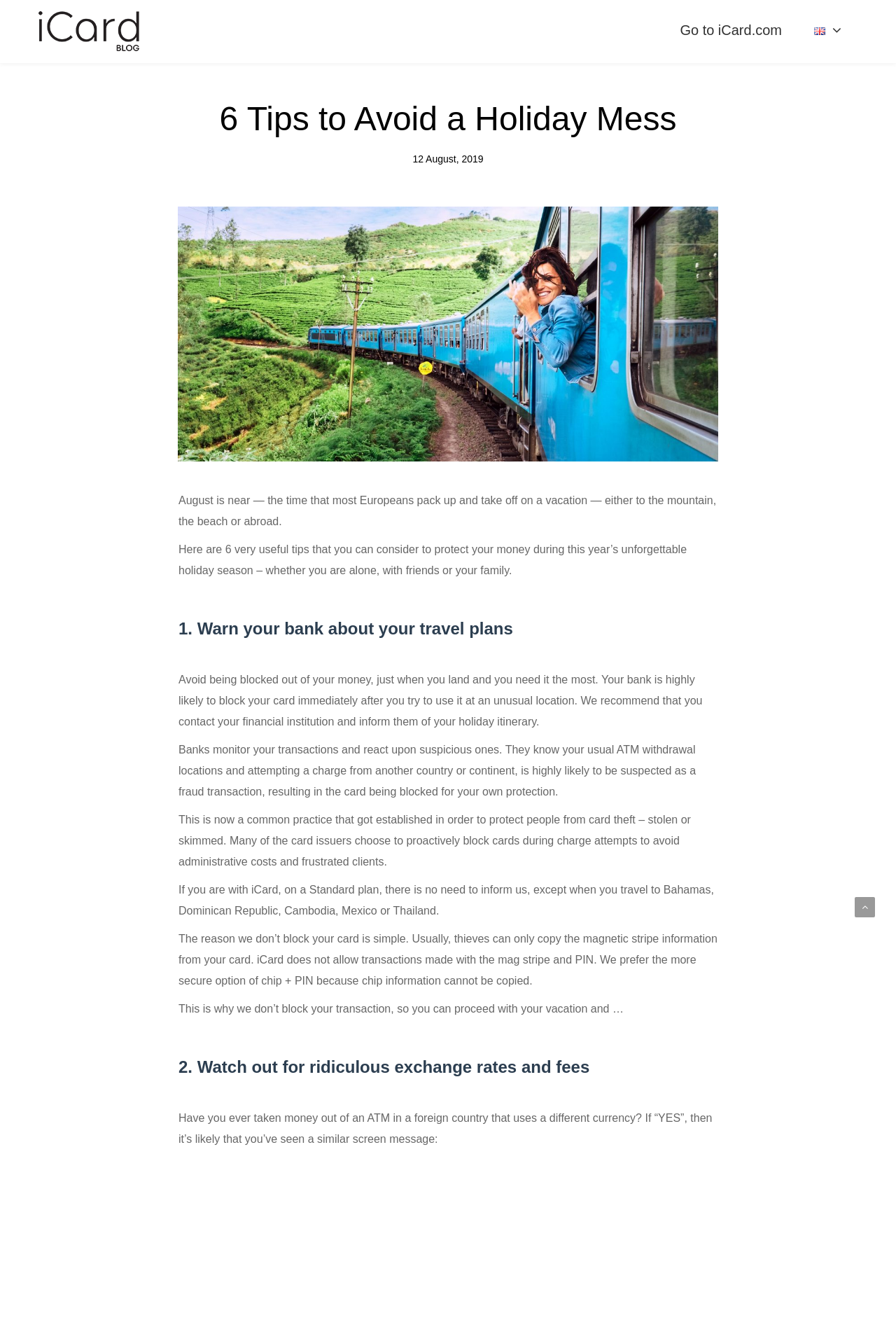Using the description: "alt="English"", determine the UI element's bounding box coordinates. Ensure the coordinates are in the format of four float numbers between 0 and 1, i.e., [left, top, right, bottom].

[0.891, 0.0, 0.957, 0.046]